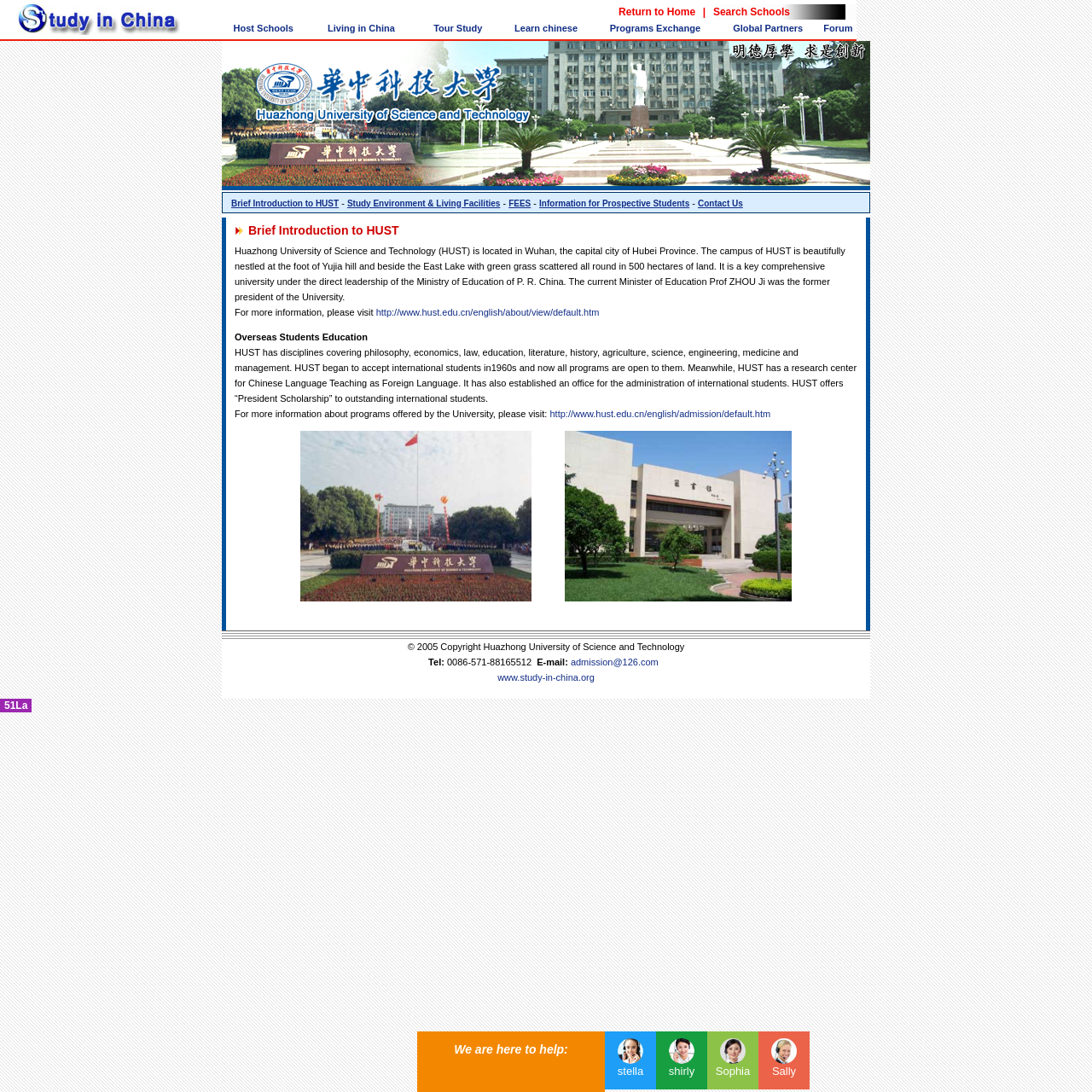Given the webpage screenshot, identify the bounding box of the UI element that matches this description: "Living in China".

[0.3, 0.021, 0.362, 0.03]